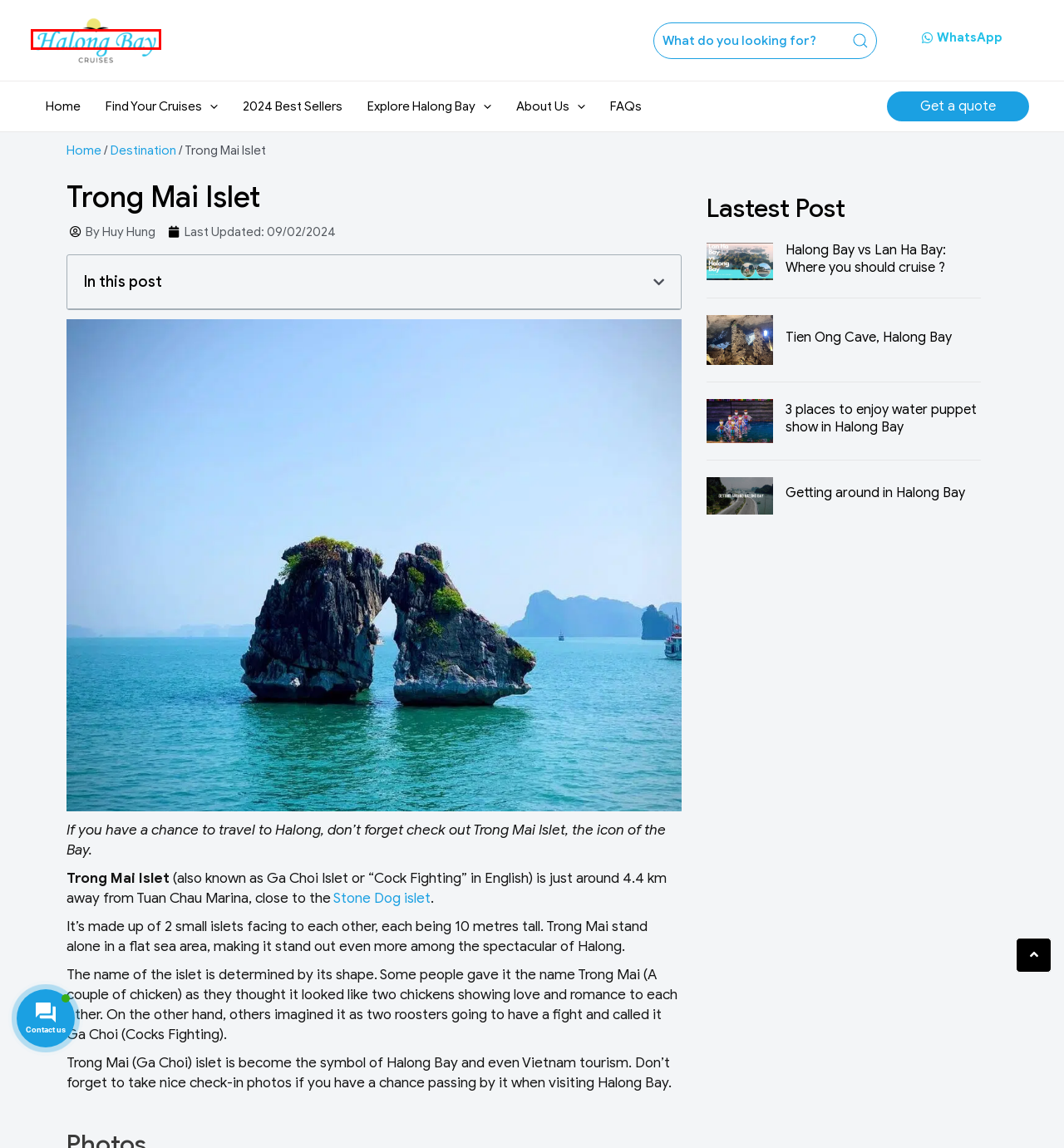With the provided webpage screenshot containing a red bounding box around a UI element, determine which description best matches the new webpage that appears after clicking the selected element. The choices are:
A. 3 places to enjoy water puppet show in Halong Bay
B. Tien Ong Cave, Halong Bay
C. Destination
D. Halong Bay vs Lan Ha Bay: Where you should cruise ?
E. Cruise Planning Tool
F. Best Halong Bay Overnight Cruises & Tours in 2024
G. Huy Hung | CruiseInHalongBay.com
H. Halong Bay Information Hub | CruiseInHalongBay.com

F